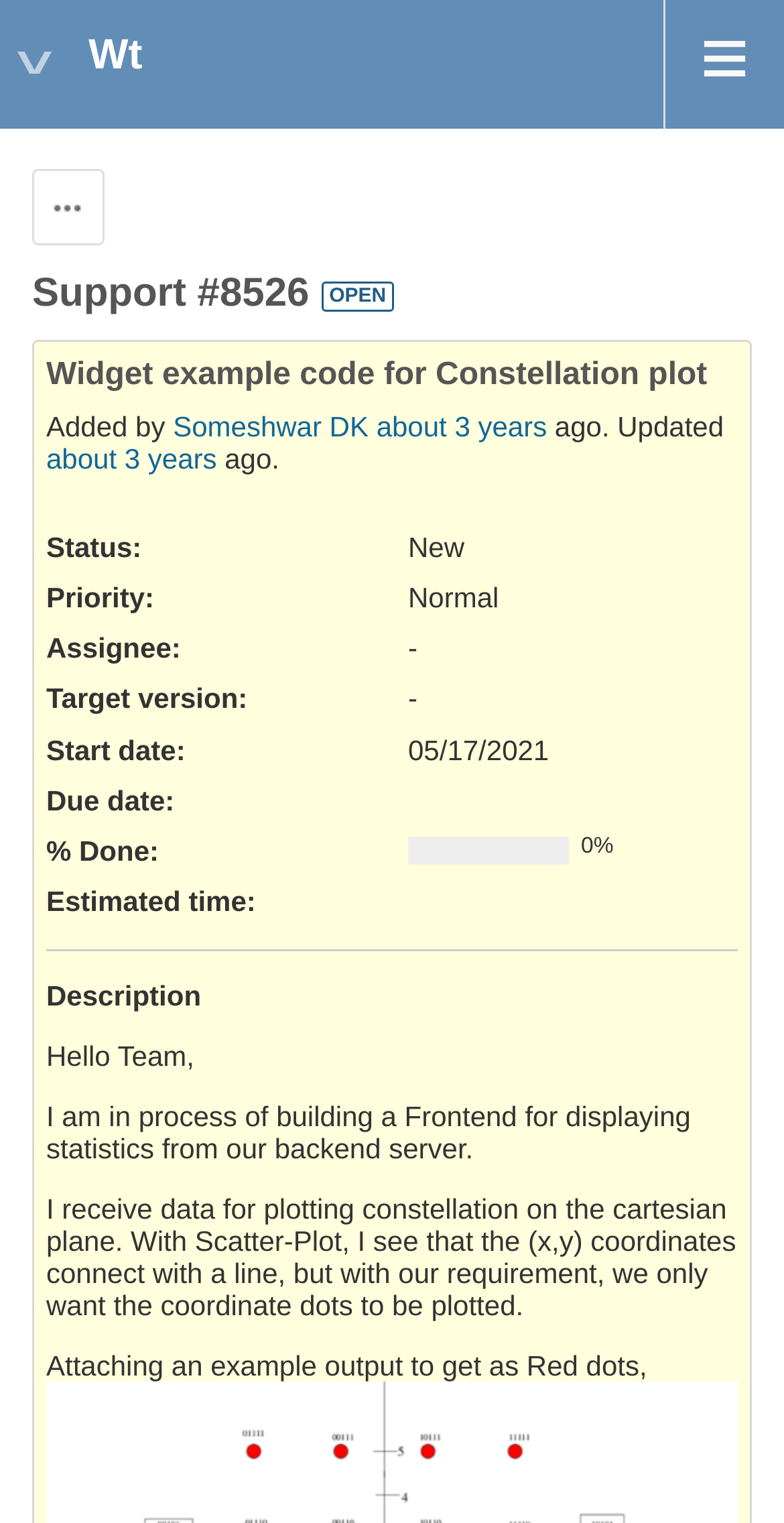What is the target version of the support ticket?
Please utilize the information in the image to give a detailed response to the question.

The target version of the support ticket is not specified, as indicated by the '-' symbol in the section that lists the ticket's details.